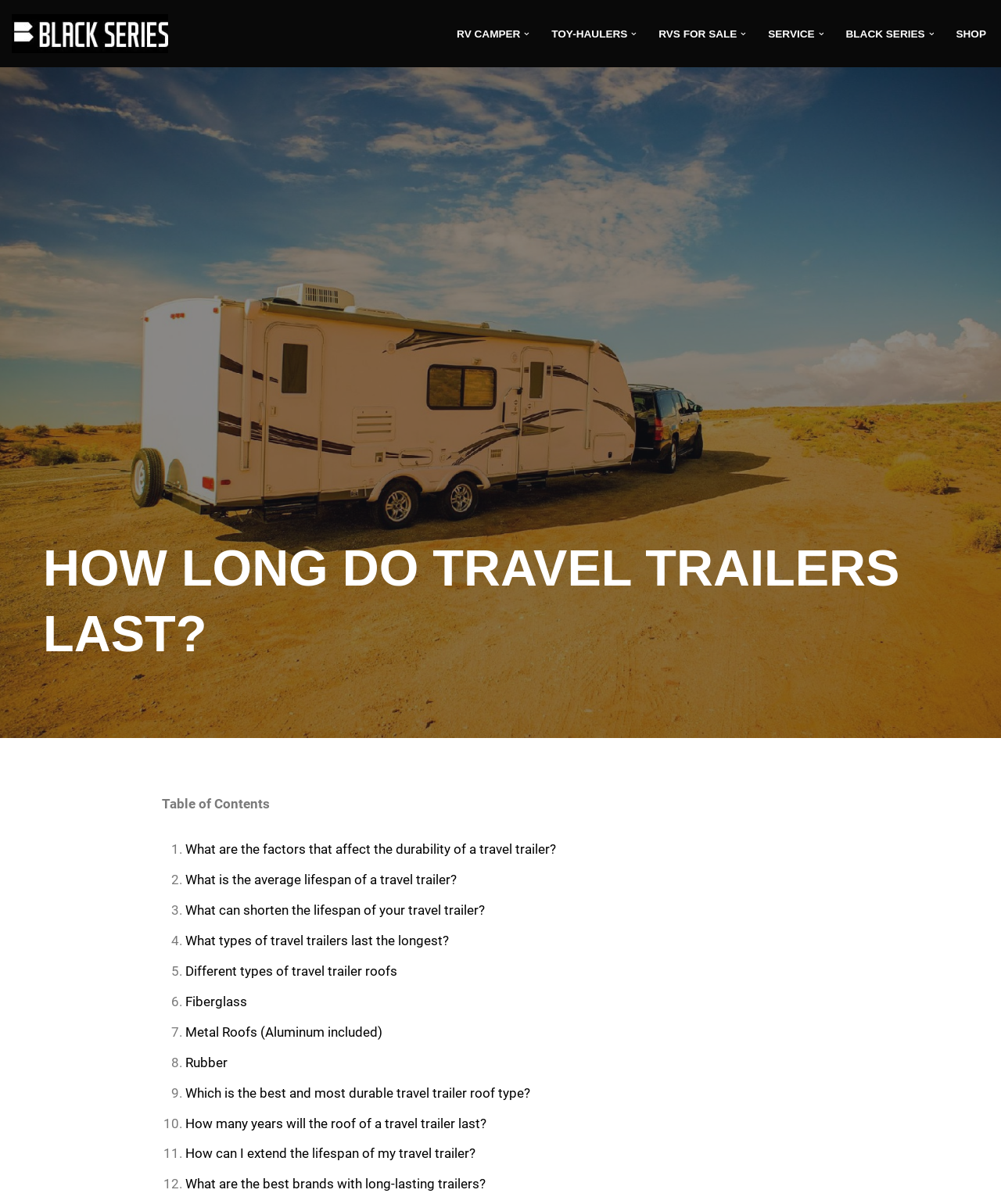Based on the element description "Shop", predict the bounding box coordinates of the UI element.

[0.955, 0.02, 0.985, 0.036]